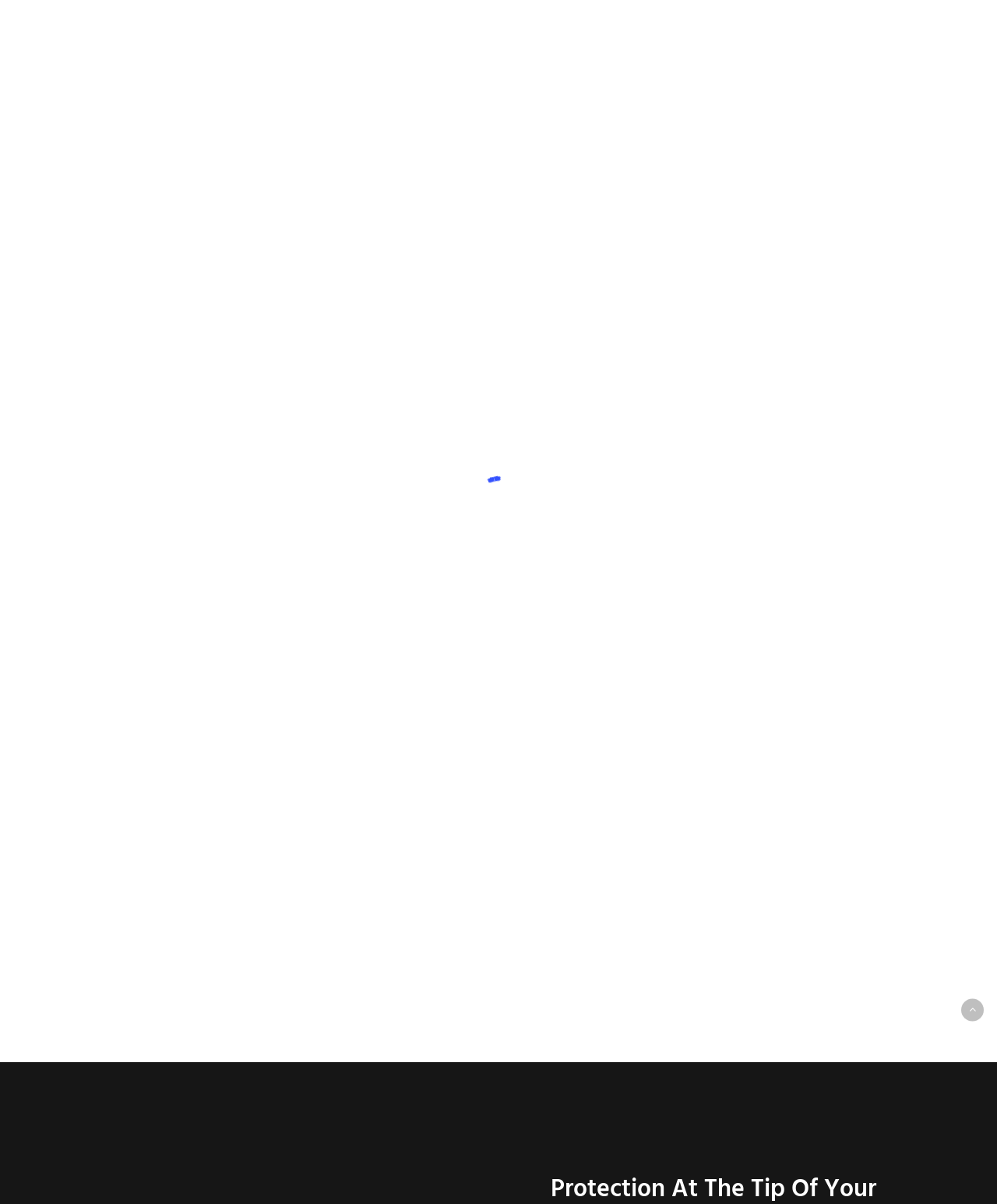What is the tagline of Ajax?
Please provide a comprehensive and detailed answer to the question.

The tagline 'No wires. No worries' is displayed on the webpage, suggesting that Ajax products are wireless and hassle-free.